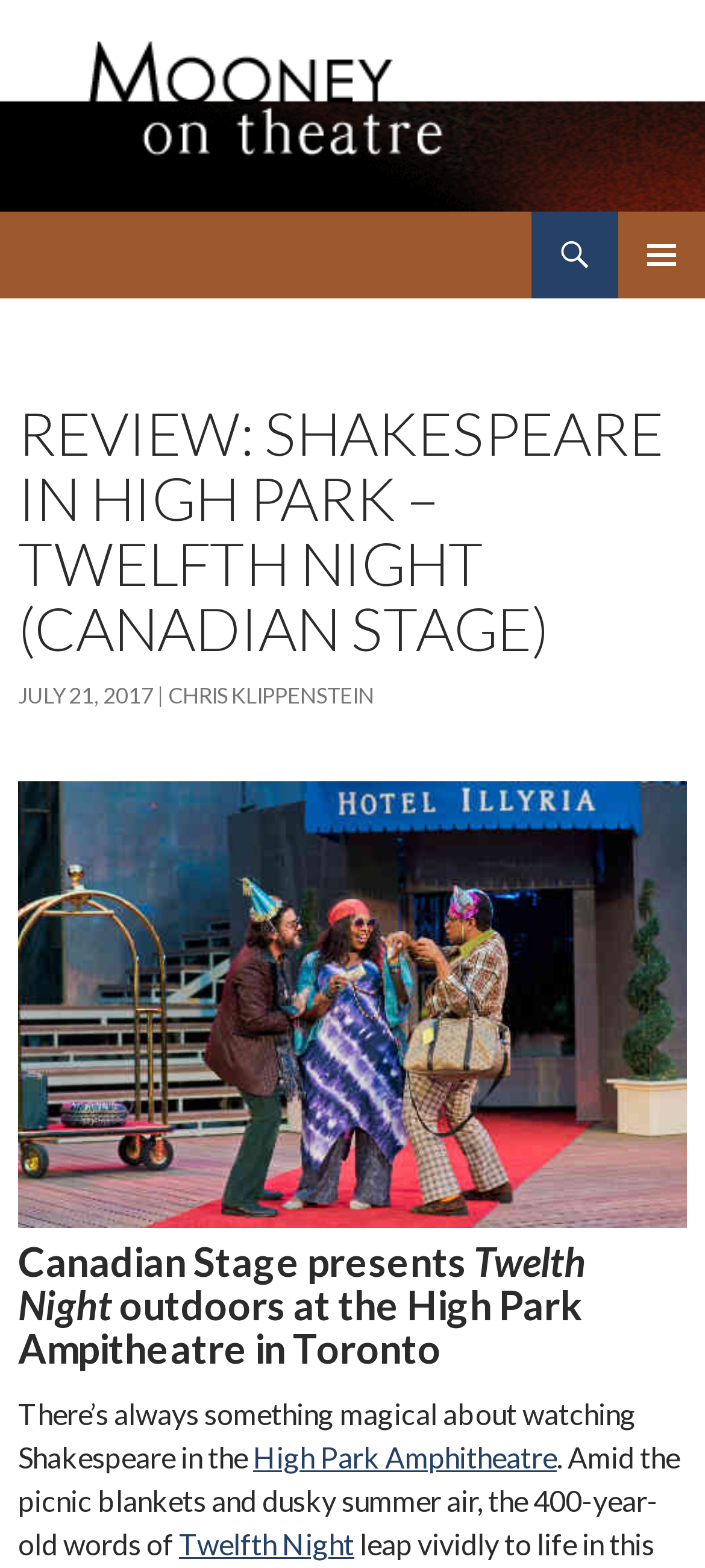Analyze the image and answer the question with as much detail as possible: 
What is the name of the play being reviewed?

The webpage has a heading, 'REVIEW: SHAKESPEARE IN HIGH PARK – TWELFTH NIGHT (CANADIAN STAGE)', which clearly indicates that the play being reviewed is Twelfth Night.